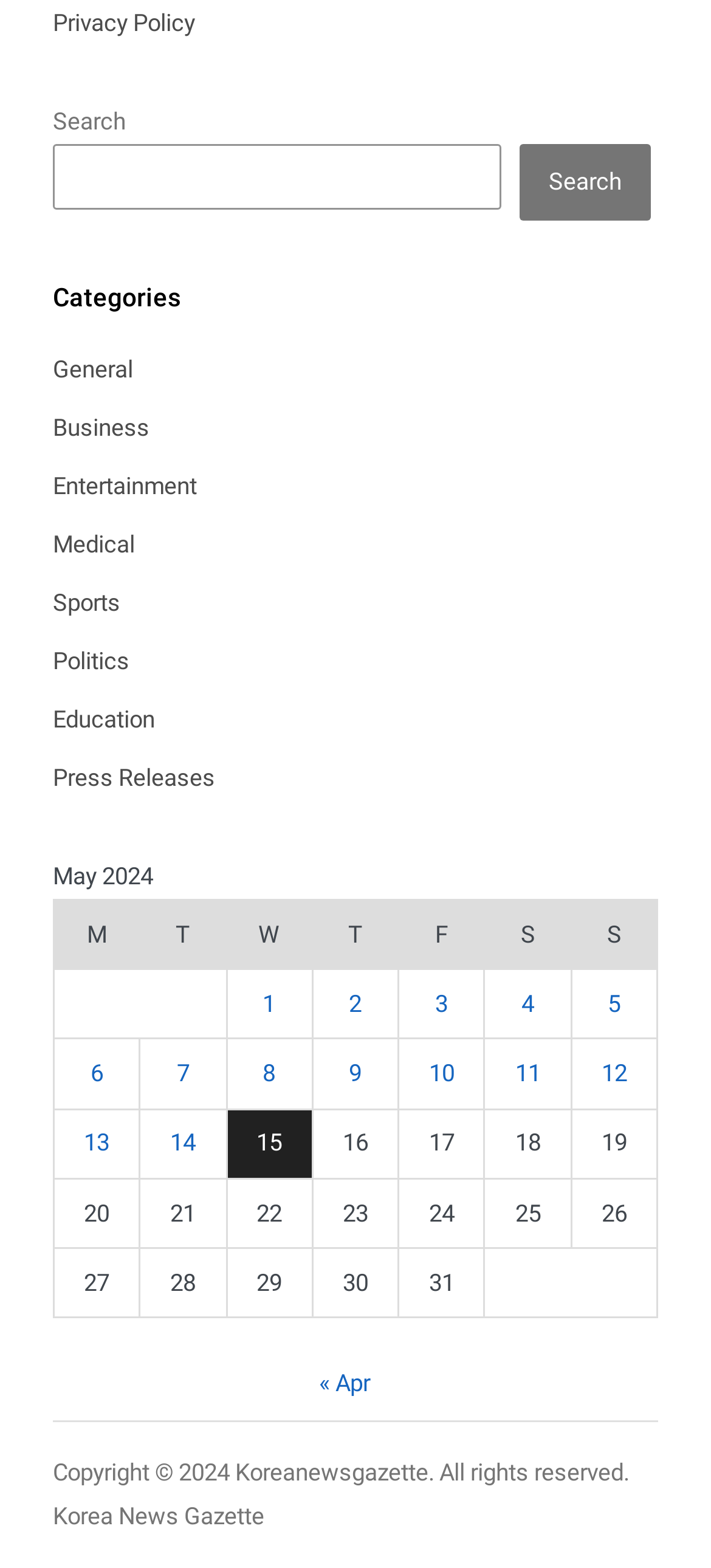Could you specify the bounding box coordinates for the clickable section to complete the following instruction: "Go to previous month"?

[0.449, 0.874, 0.521, 0.891]